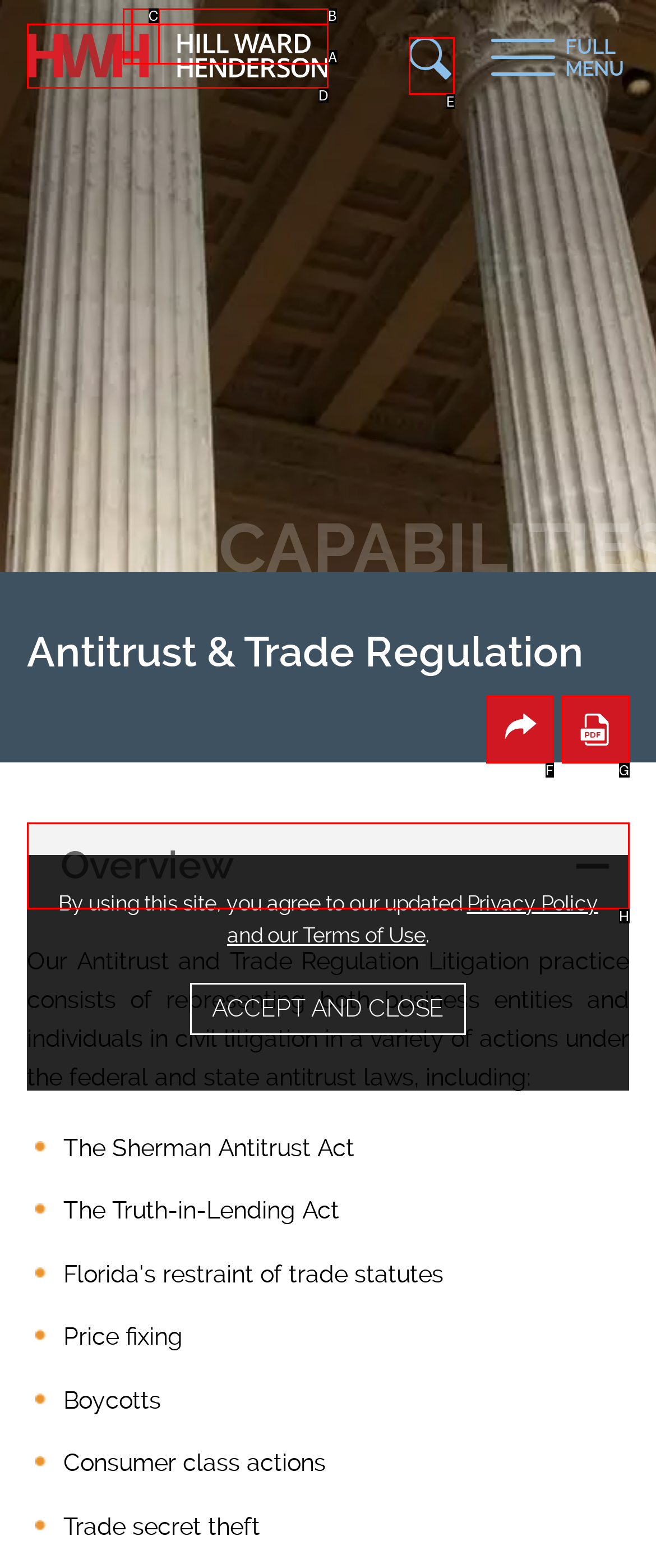Given the description: Overview, select the HTML element that matches it best. Reply with the letter of the chosen option directly.

H